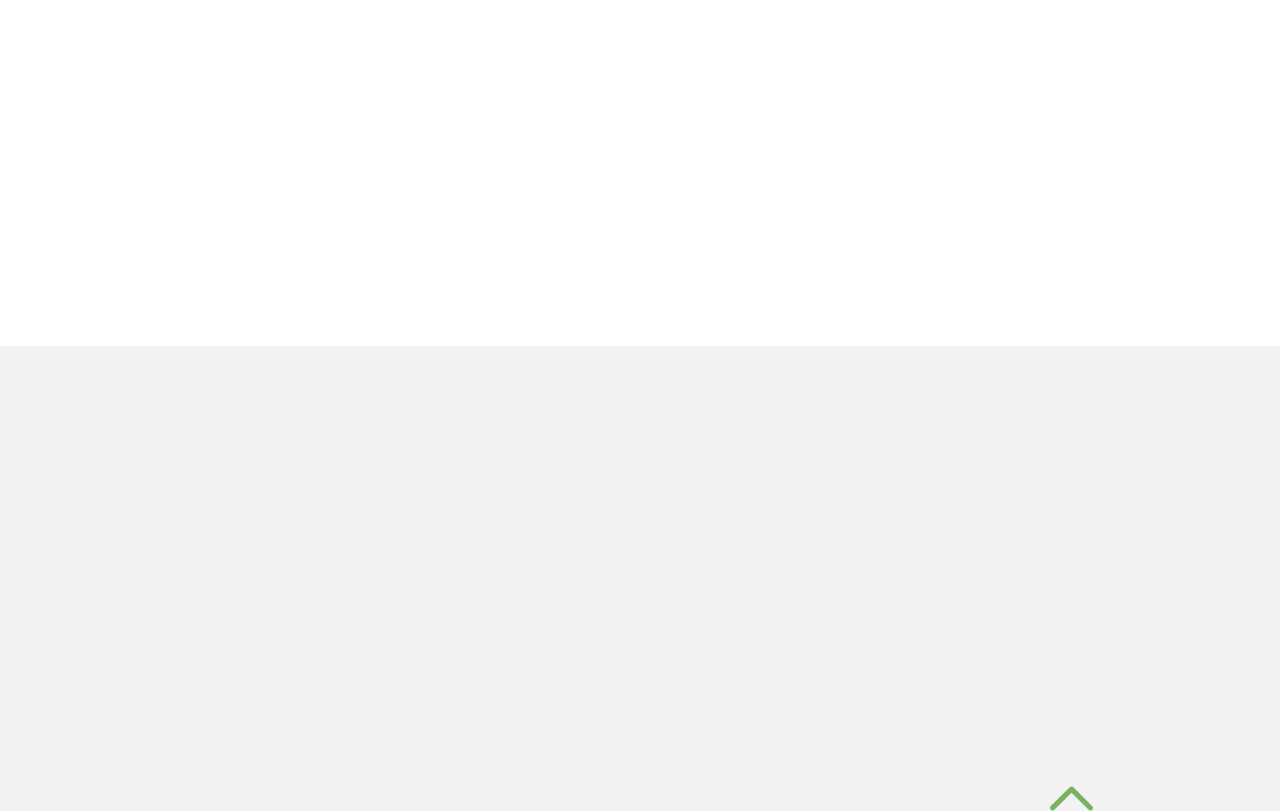What is the logo image filename?
Look at the image and provide a short answer using one word or a phrase.

3m logo png final.png